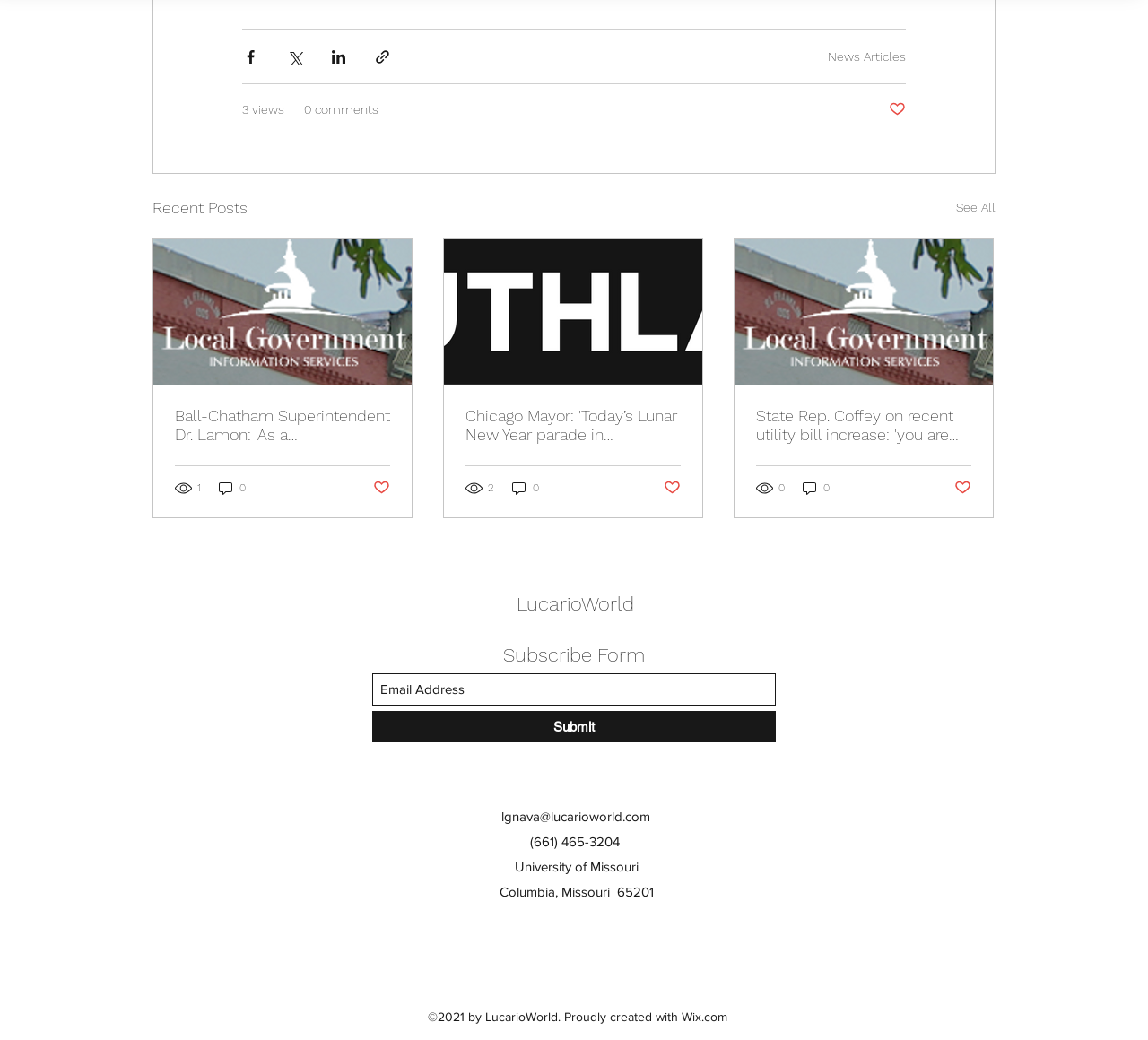Please provide a short answer using a single word or phrase for the question:
How many social media links are in the Social Bar?

4